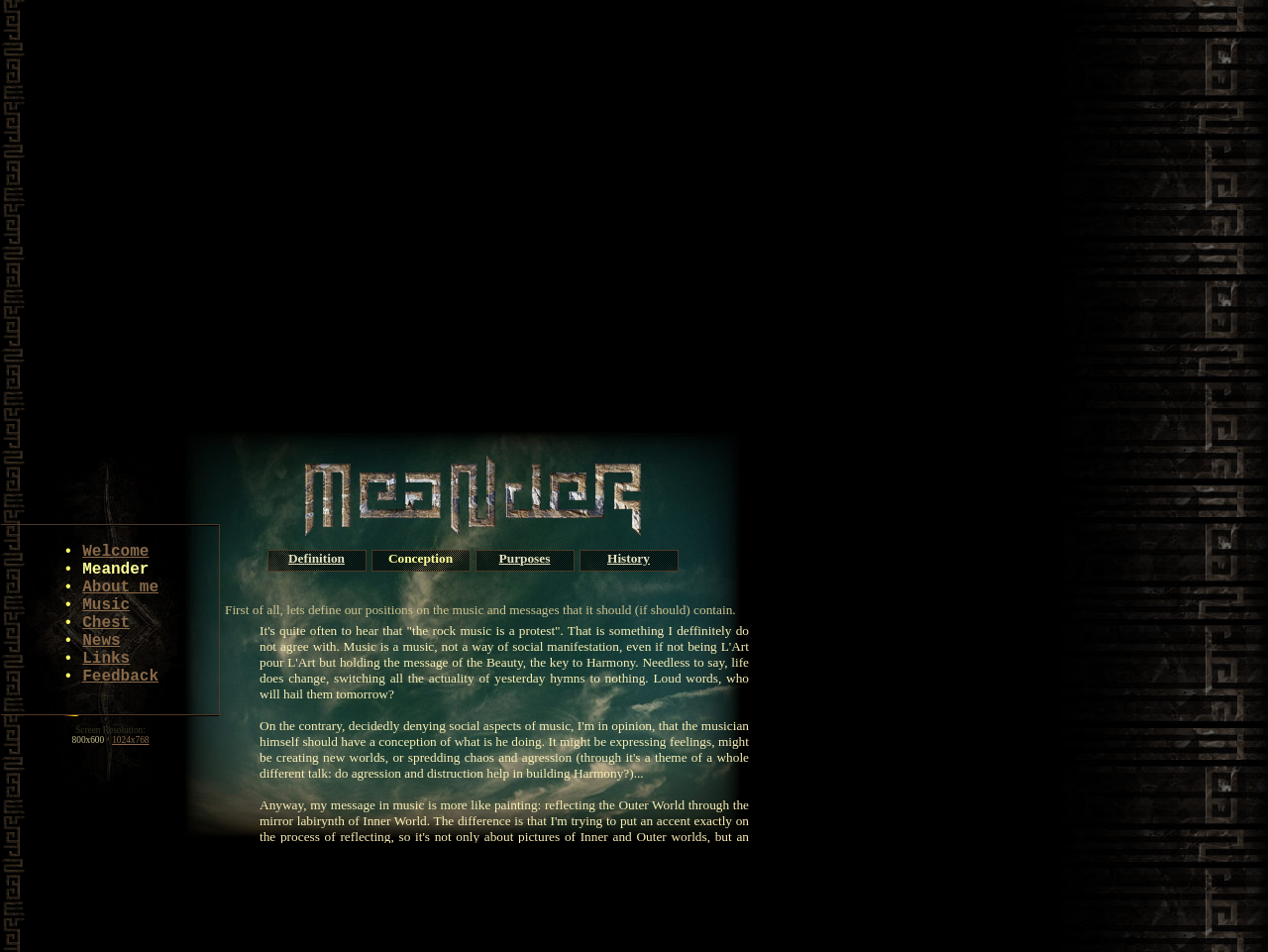Construct a comprehensive description capturing every detail on the webpage.

The webpage is the official page of Meander, an atmospheric dark light metal music project by Tim Stab Venom. At the top, there is a small image and a navigation menu with links to "Welcome", "Meander", "About me", "Music", "Chest", "News", "Links", and "Feedback". 

Below the navigation menu, there are two small images and a section with a heading "Screen Resolution" that provides options for screen resolutions, including 800x600 and 1024x768.

The main content of the page is divided into two sections. On the left, there is a table with two rows. The first row contains an image and the text "Meander". The second row contains a table with four columns, each with a link to a different topic: "Definition", "Conception", "Purposes", and "History".

On the right side of the page, there is a block of text that discusses the project's stance on music and its message. The text argues that music is not a form of social manifestation, but rather a way to convey beauty and harmony. It also touches on the idea that life is constantly changing, making yesterday's hymns irrelevant.

Below this text, there is another short paragraph that seems to be a continuation of the previous thought. Finally, there is a third paragraph that asks about the main idea and purpose of the Meander project, beyond creating music.